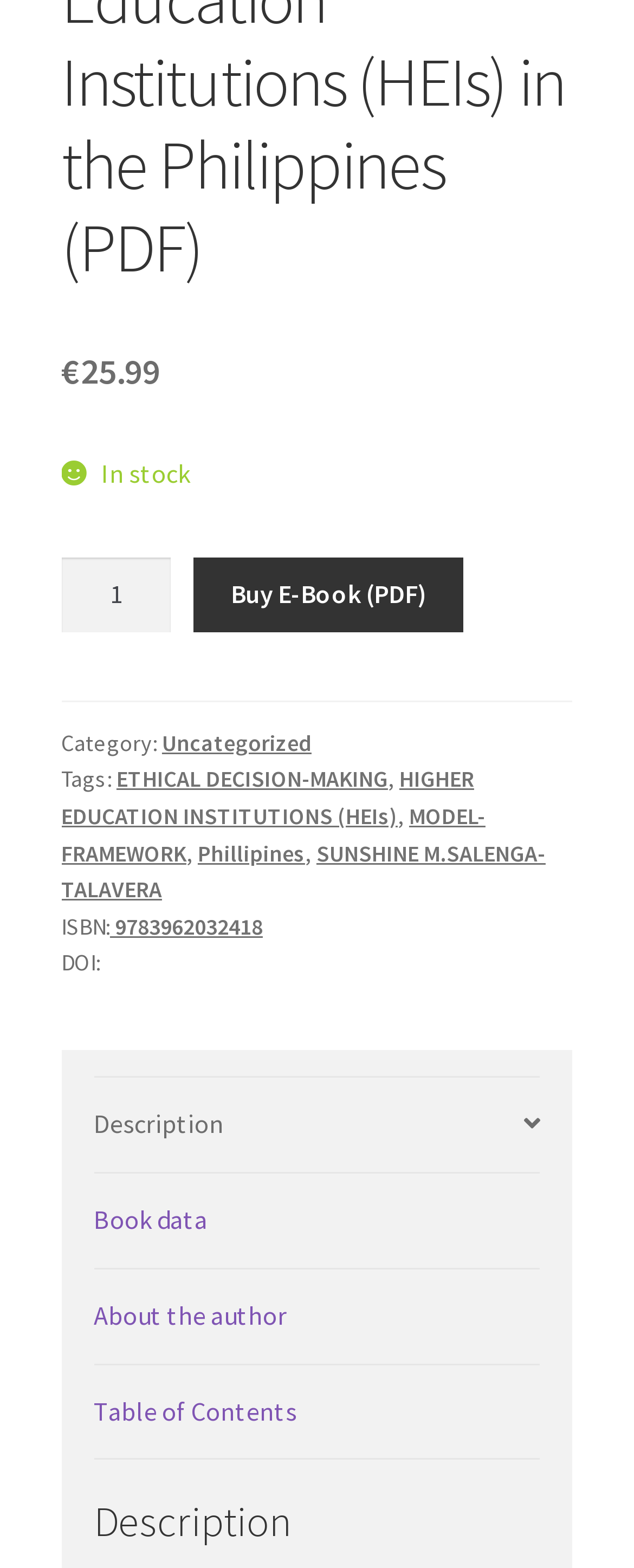Please answer the following question using a single word or phrase: 
Who is the author of the e-book?

SUNSHINE M.SALENGA-TALAVERA